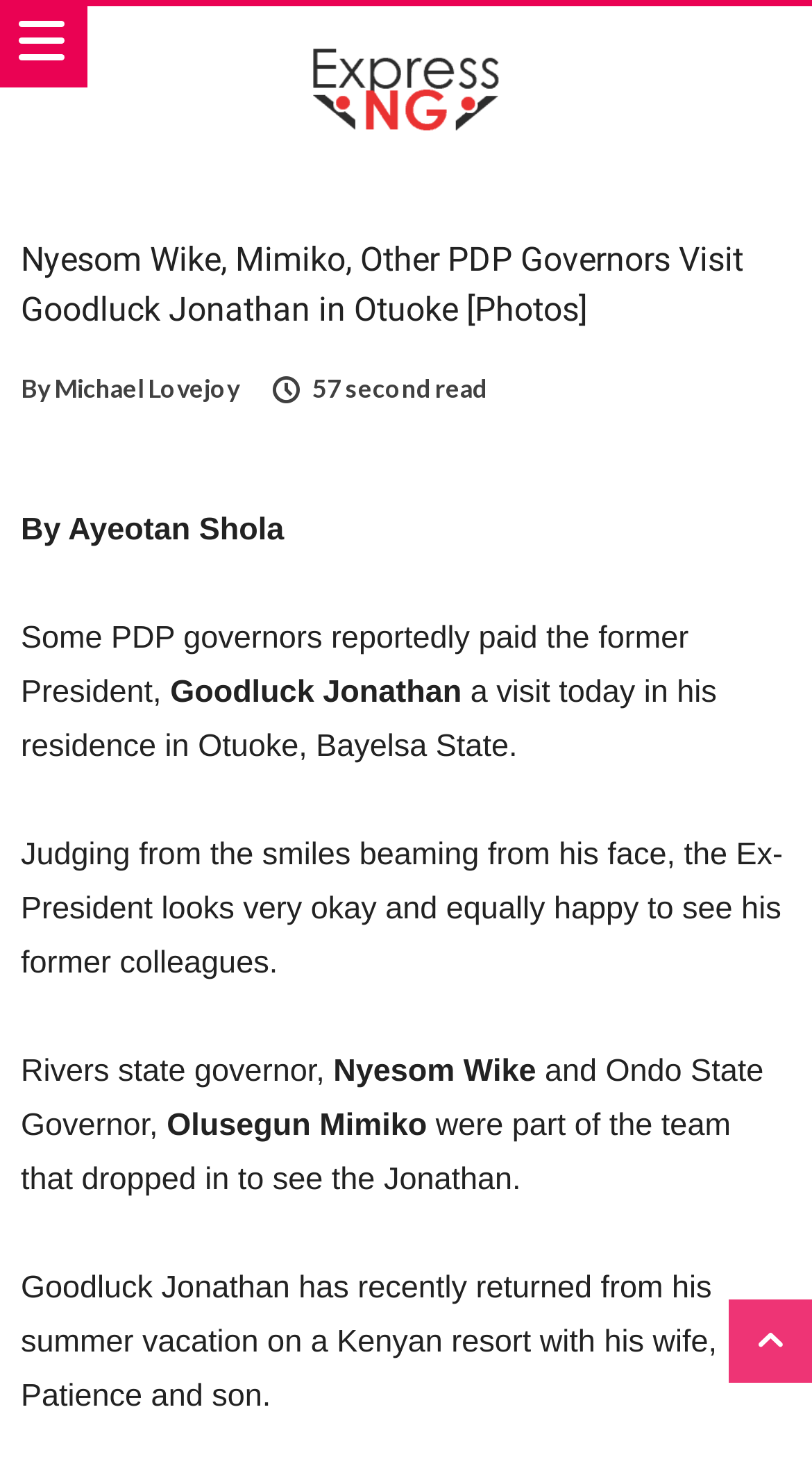Based on the image, give a detailed response to the question: Where did Goodluck Jonathan recently return from?

The article mentions that Goodluck Jonathan has recently returned from his summer vacation on a Kenyan resort with his wife, Patience, and son.